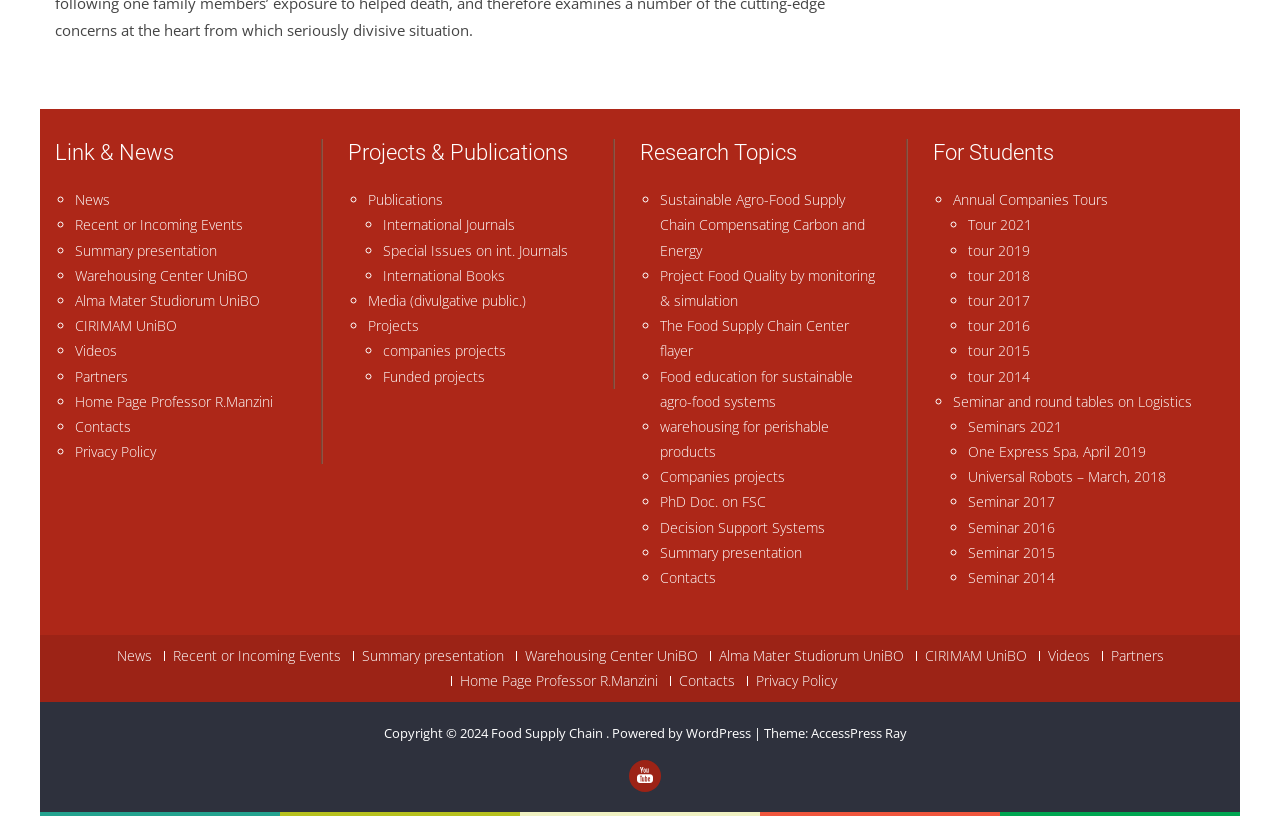Answer the question using only a single word or phrase: 
What is the last link under 'Projects & Publications'?

Funded projects